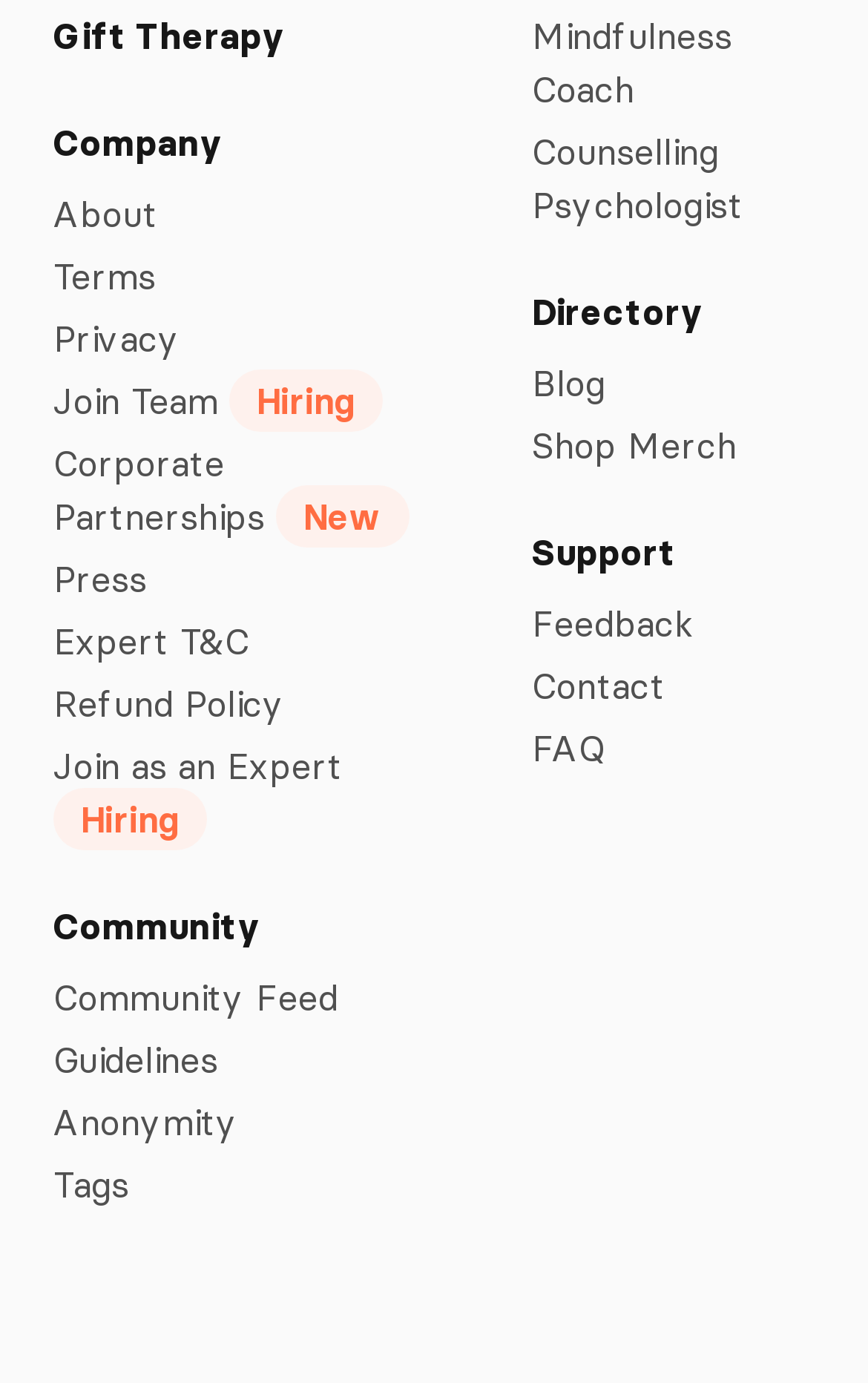Select the bounding box coordinates of the element I need to click to carry out the following instruction: "Contact Support".

[0.613, 0.476, 0.938, 0.515]